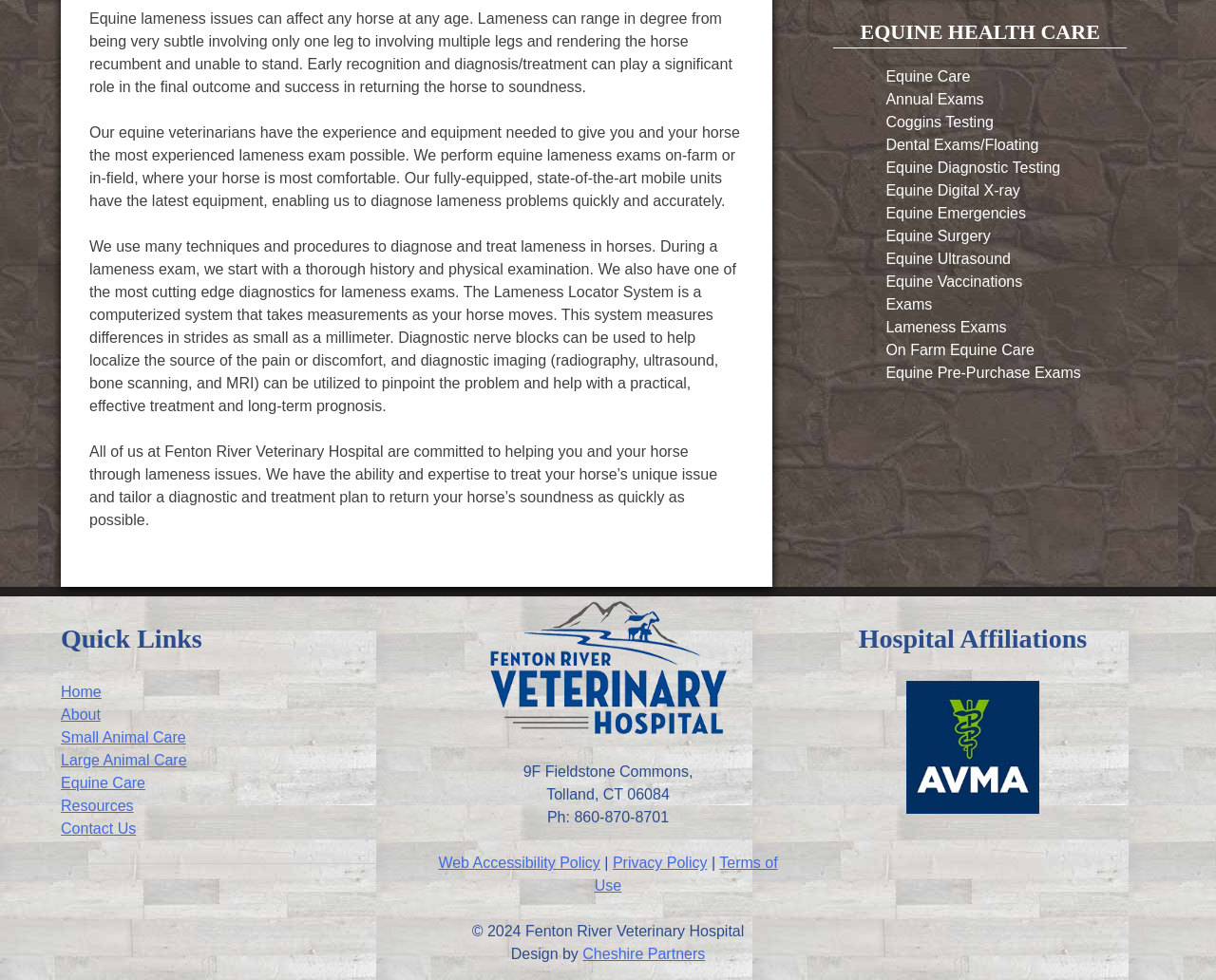Show the bounding box coordinates for the HTML element described as: "parent_node: 9F Fieldstone Commons,".

[0.402, 0.741, 0.598, 0.757]